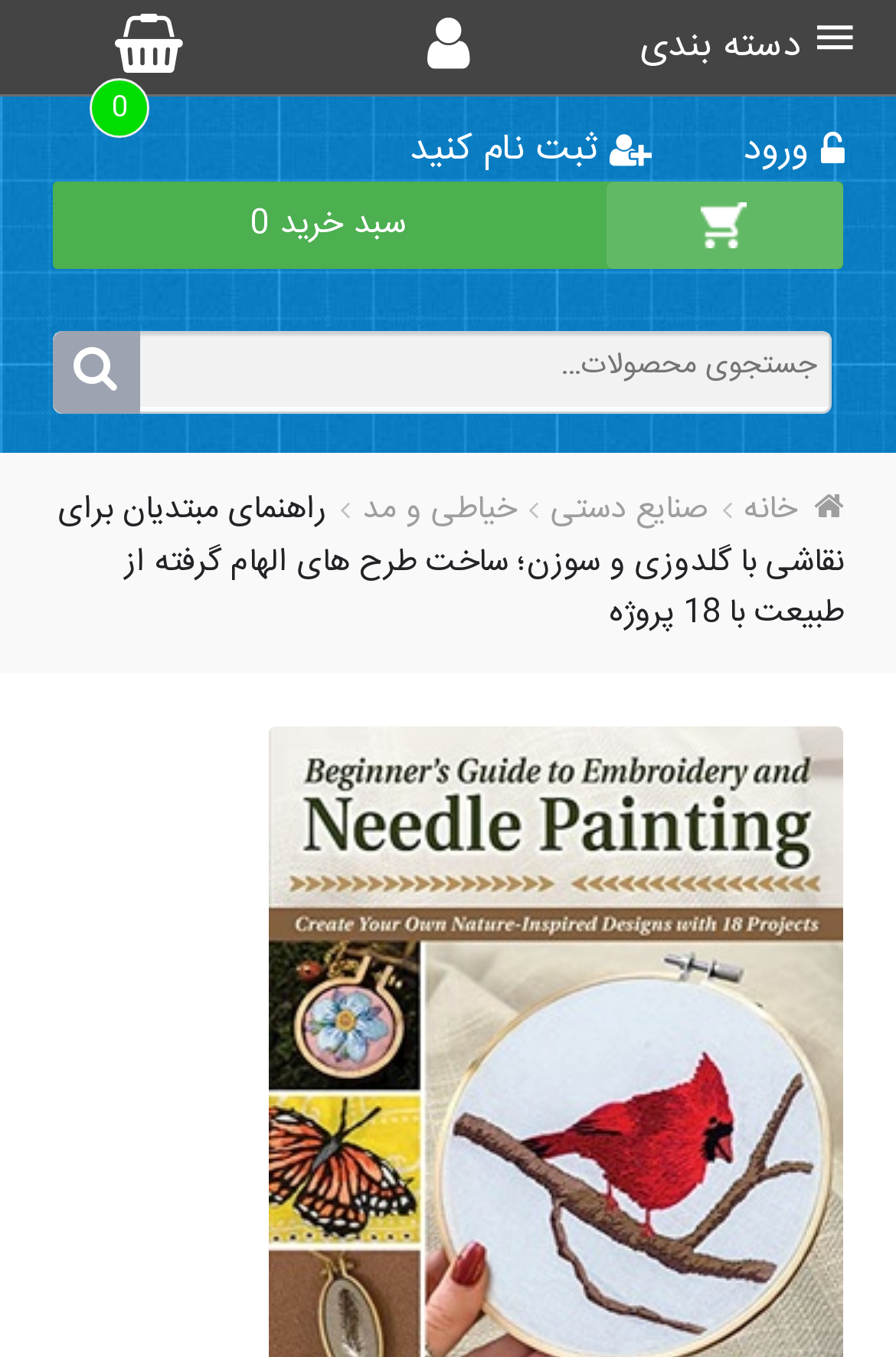Identify the bounding box coordinates of the section that should be clicked to achieve the task described: "search for something".

[0.058, 0.244, 0.929, 0.305]